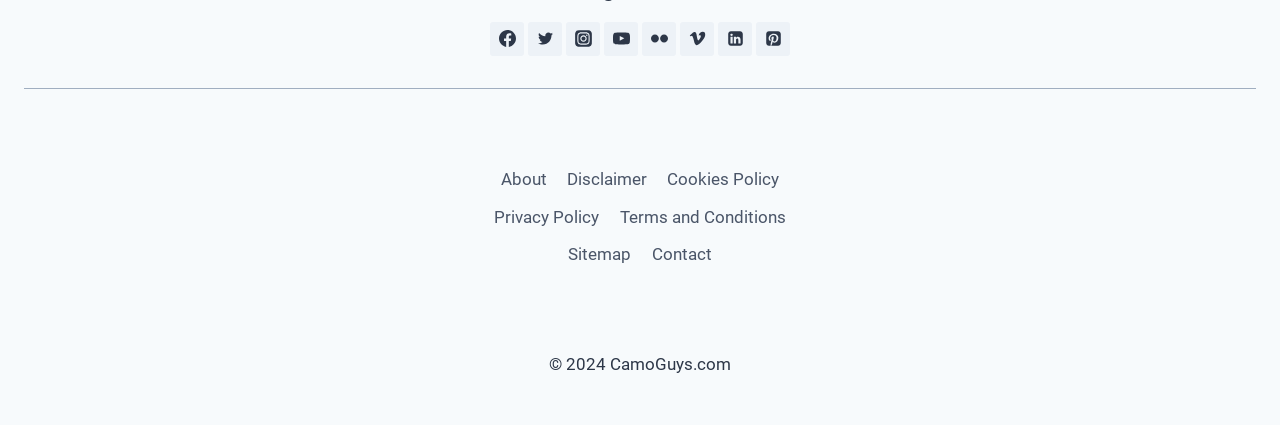Show the bounding box coordinates for the element that needs to be clicked to execute the following instruction: "Open Instagram". Provide the coordinates in the form of four float numbers between 0 and 1, i.e., [left, top, right, bottom].

[0.442, 0.052, 0.469, 0.132]